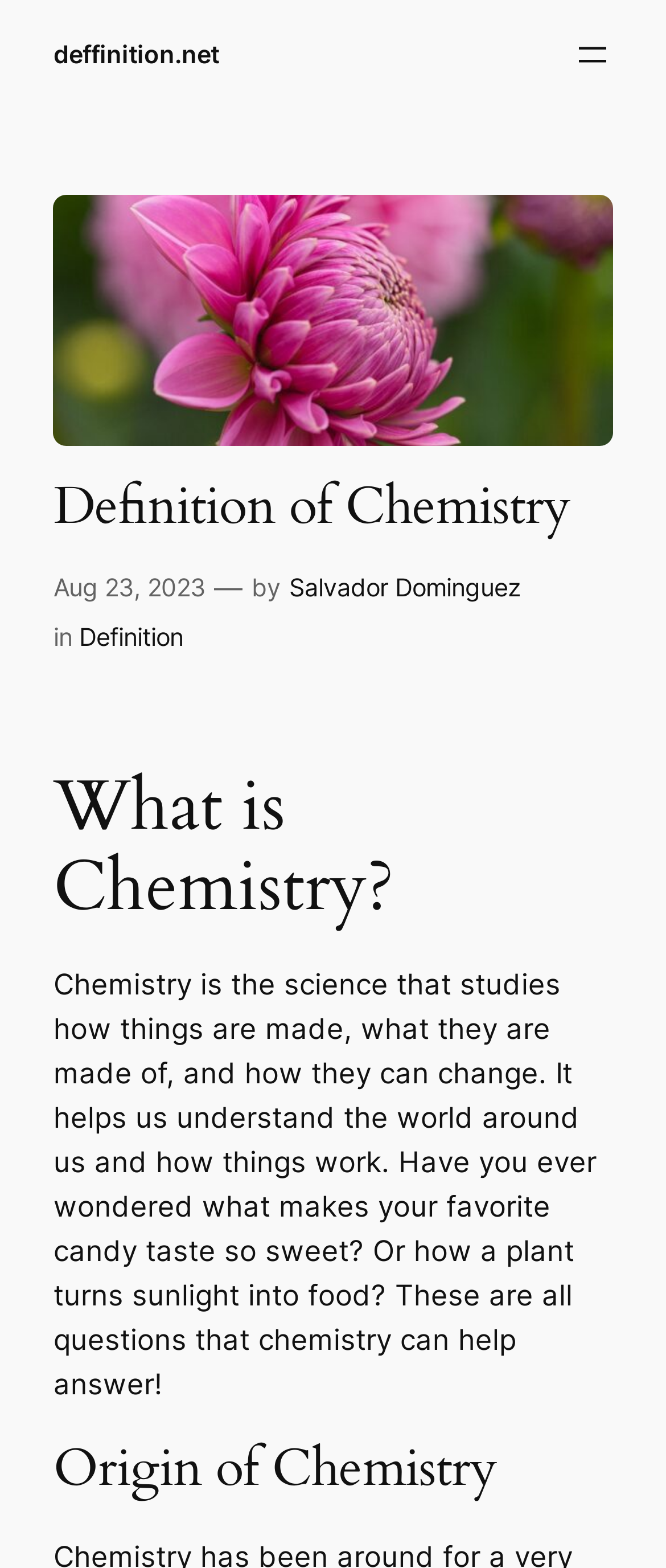Can you extract the headline from the webpage for me?

Definition of Chemistry